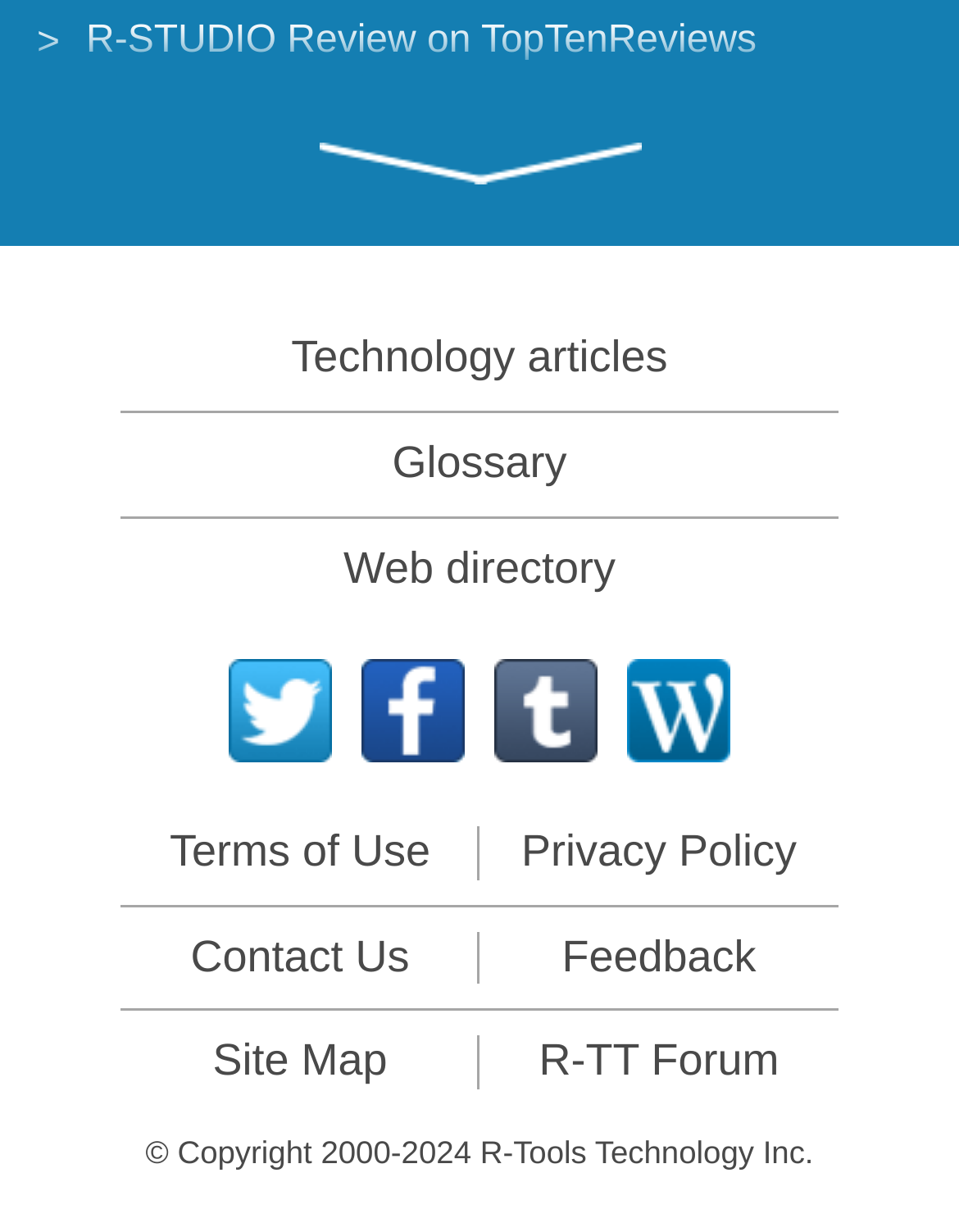Identify the bounding box for the UI element that is described as follows: "R-STUDIO Review on TopTenReviews".

[0.09, 0.016, 0.789, 0.05]